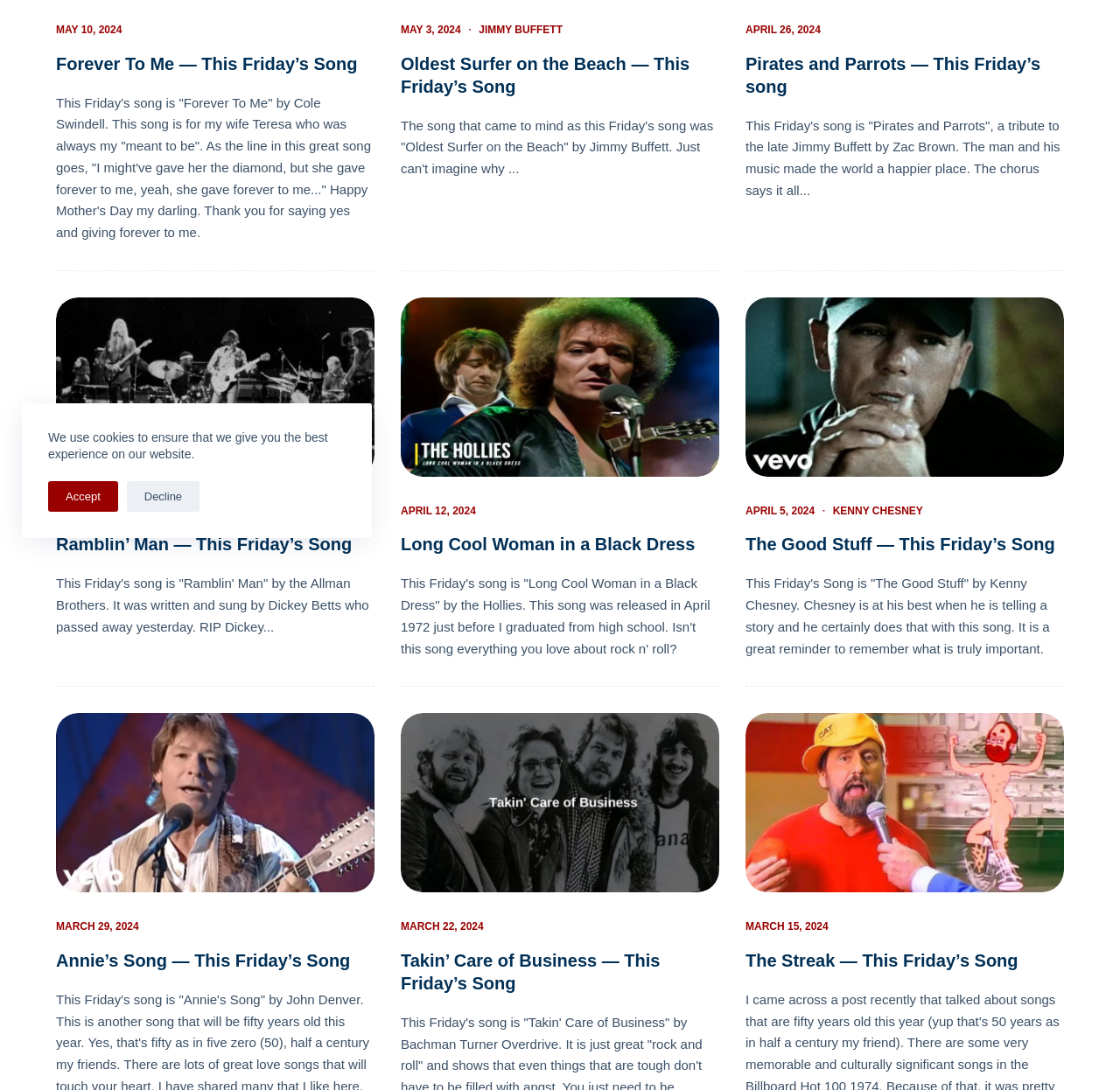Determine the bounding box for the UI element described here: "Jimmy Buffett".

[0.428, 0.021, 0.502, 0.033]